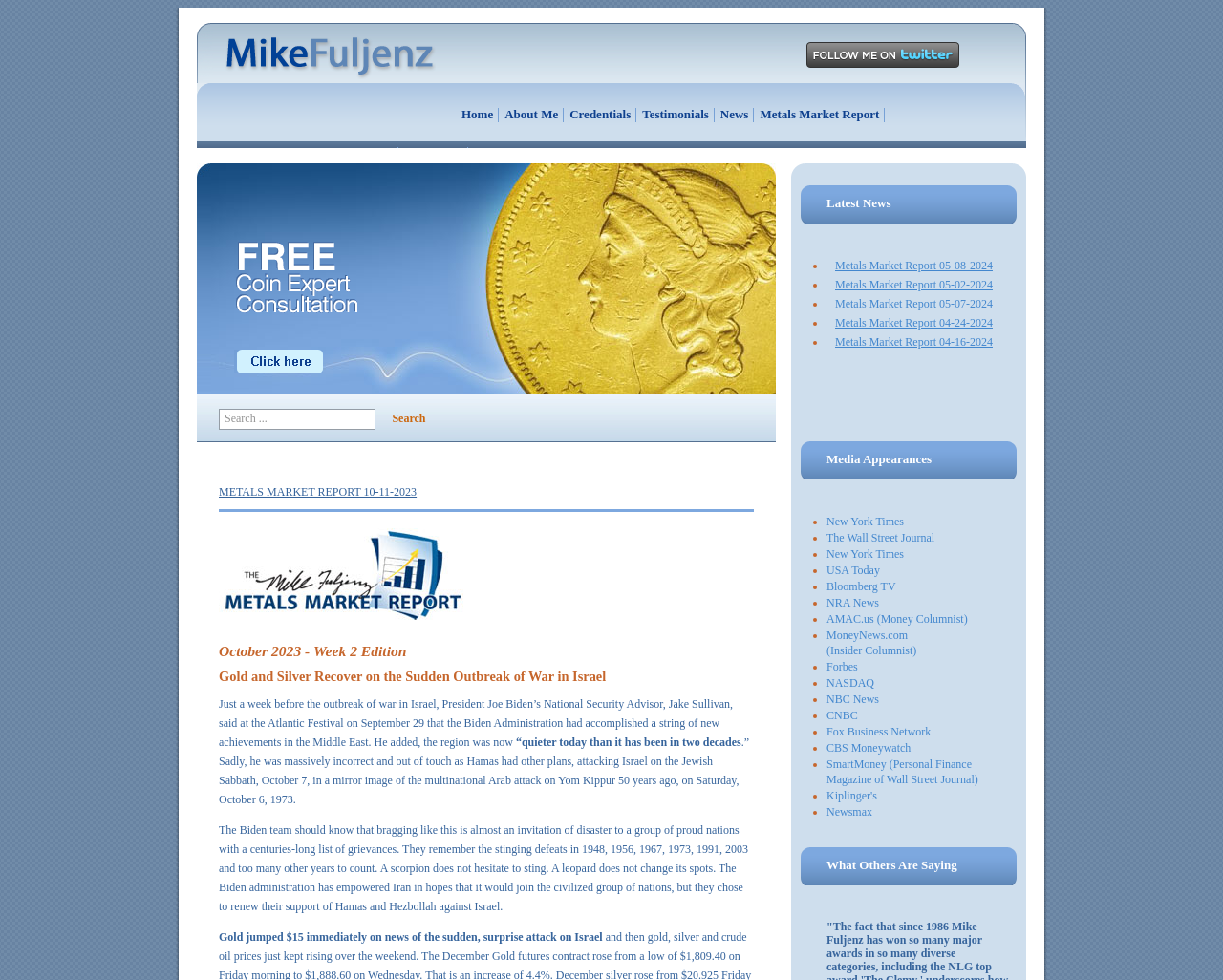What is the date of the latest Metals Market Report?
Provide a comprehensive and detailed answer to the question.

The answer can be found by looking at the title of the report, which is 'METALS MARKET REPORT 10-11-2023'.